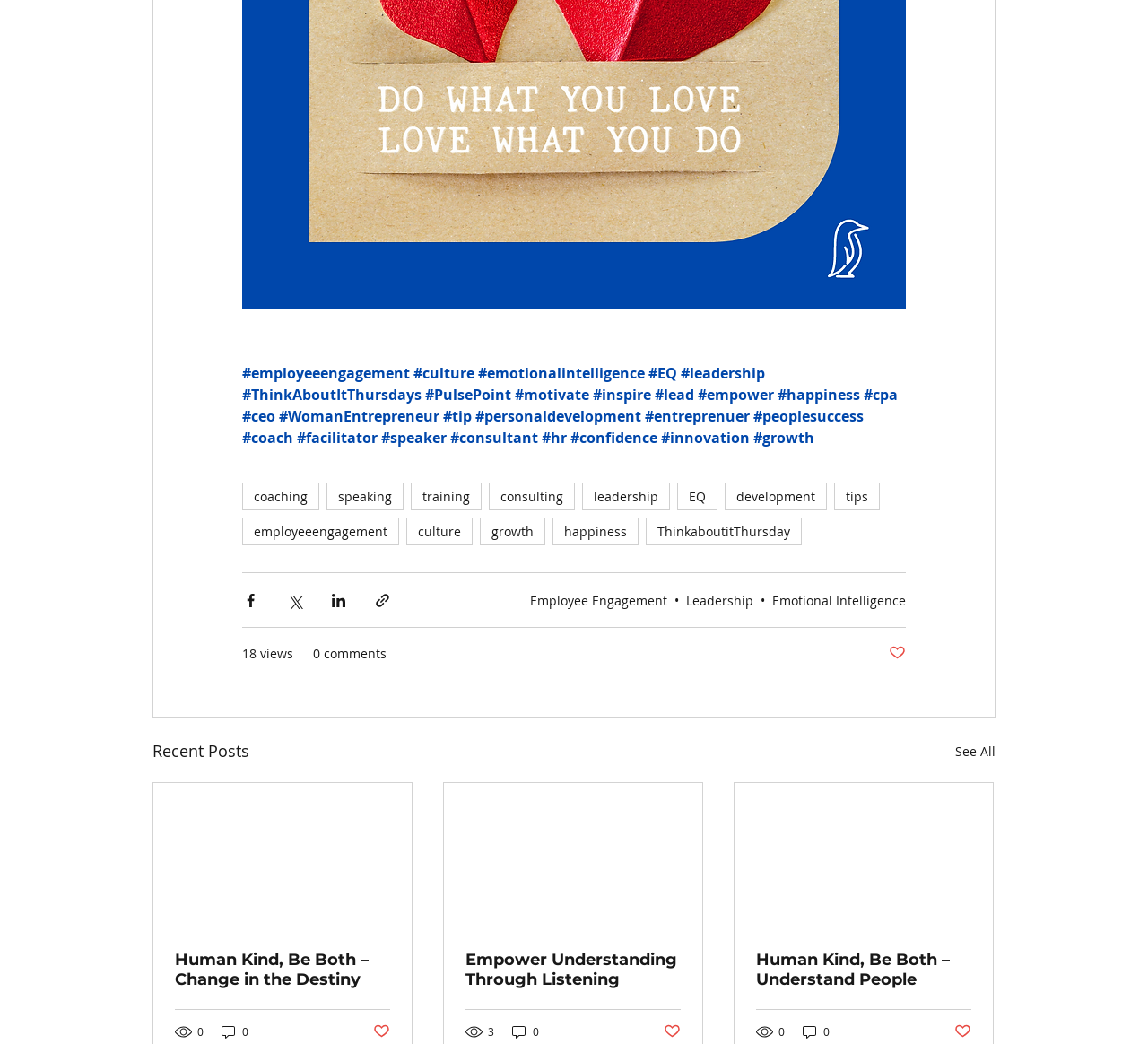How many social media sharing options are available?
From the screenshot, supply a one-word or short-phrase answer.

4